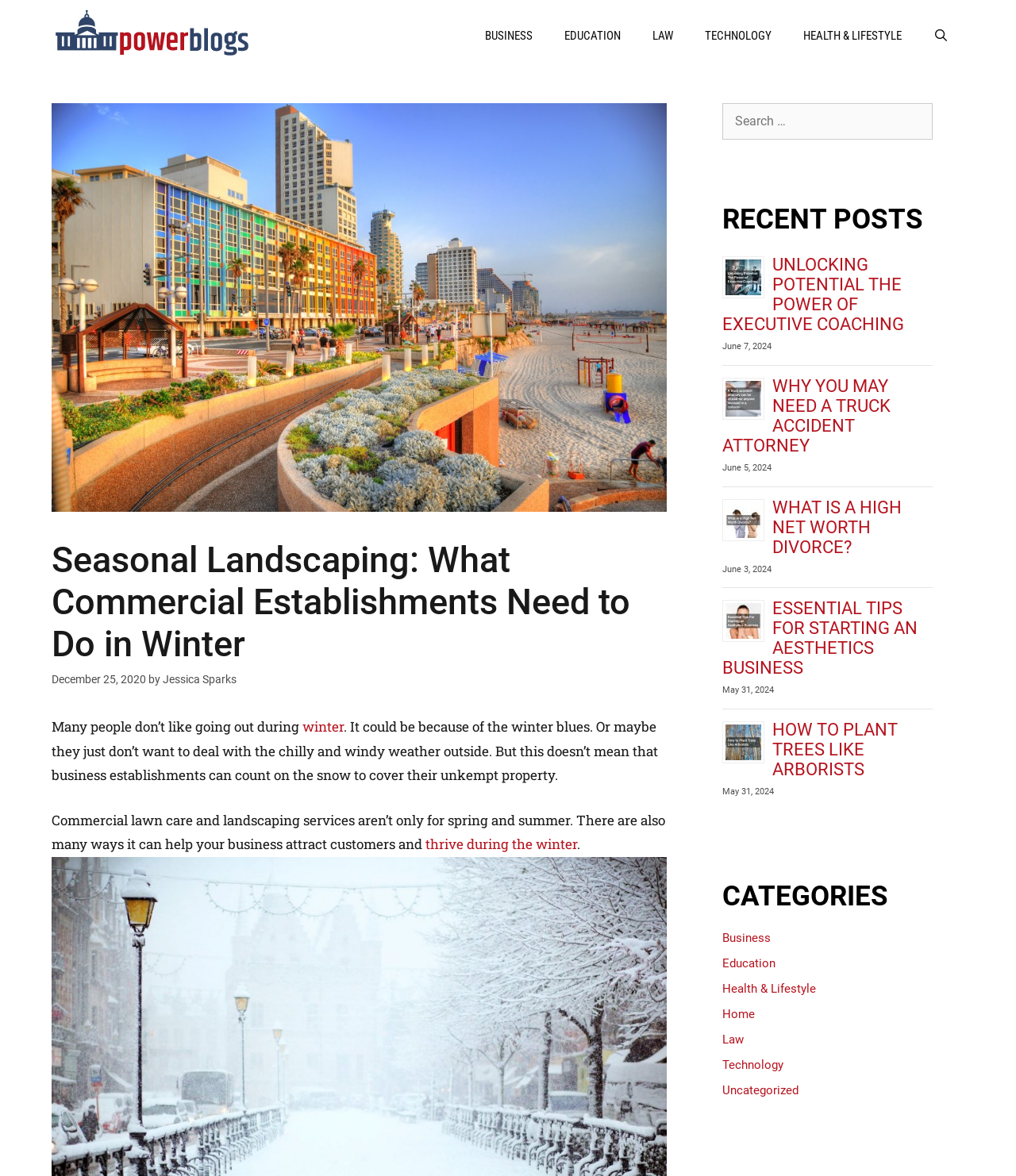Who wrote the article about winter landscaping?
Provide a concise answer using a single word or phrase based on the image.

Jessica Sparks